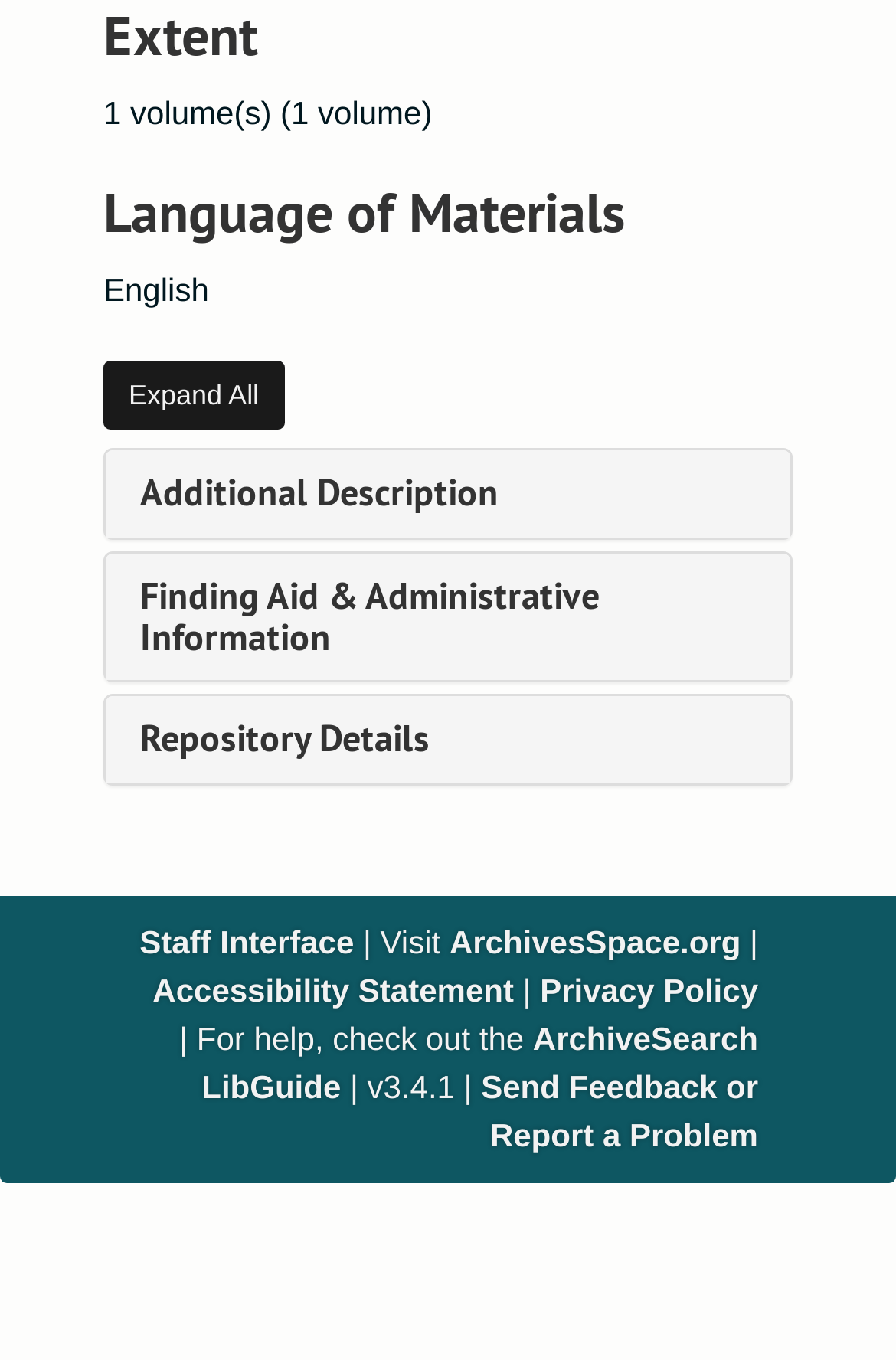With reference to the screenshot, provide a detailed response to the question below:
What is the purpose of the 'Expand All' button?

The 'Expand All' button is likely used to expand all sections on the webpage, allowing users to view more information.